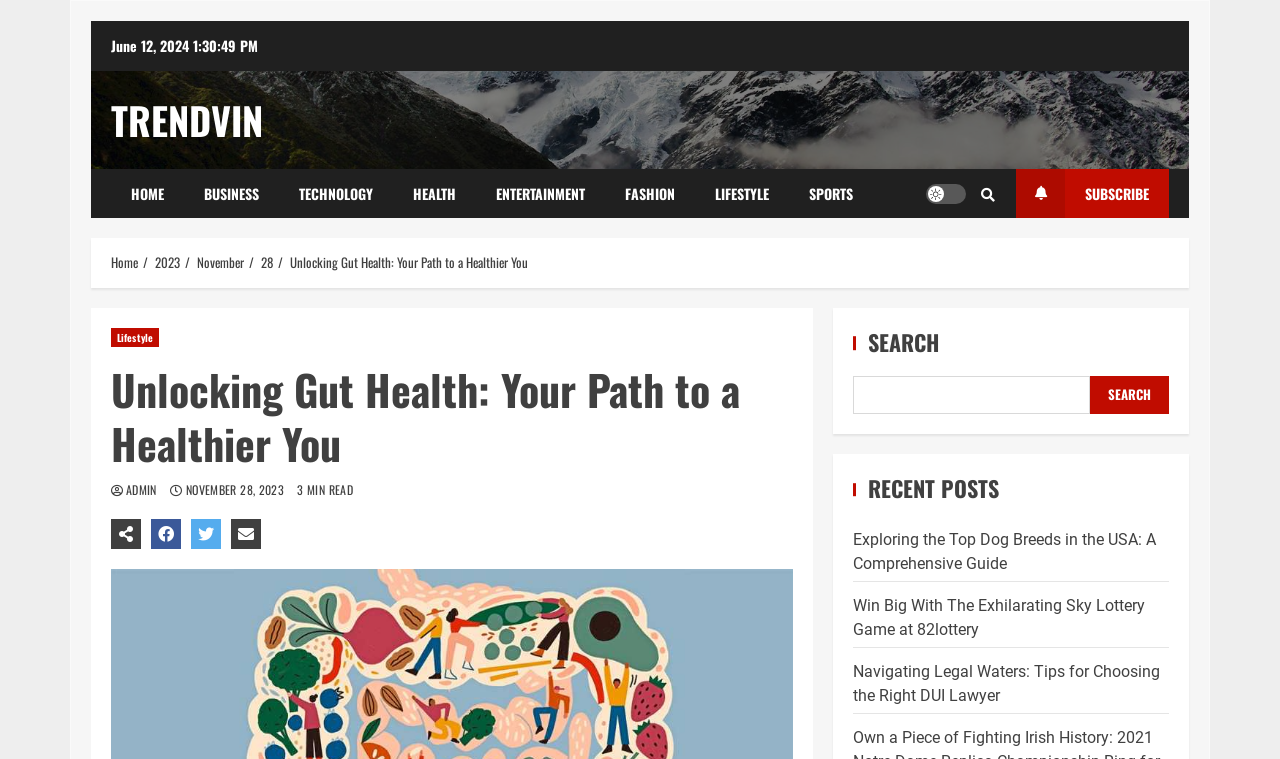Use a single word or phrase to answer this question: 
What is the name of the website?

TRENDVIN